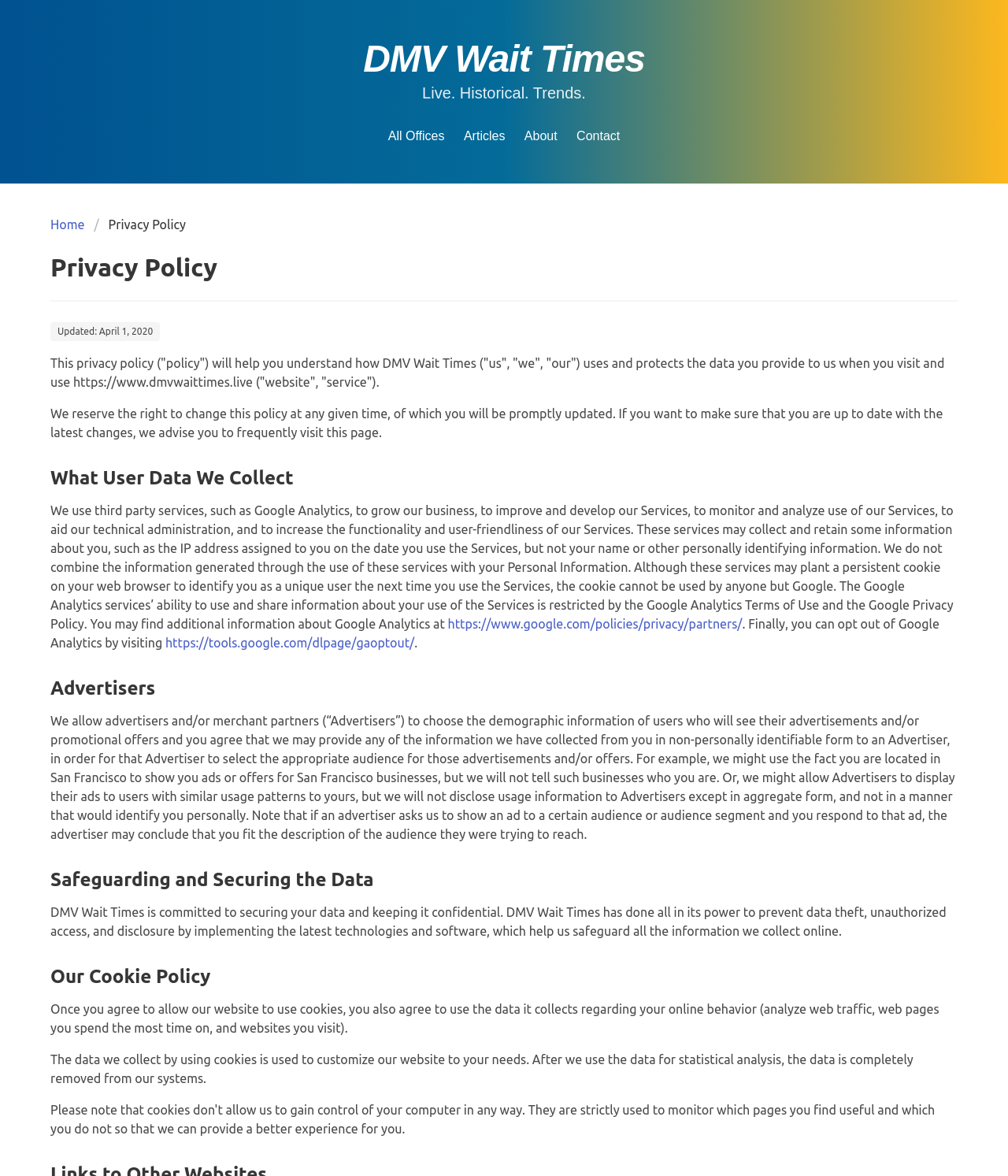Find the bounding box coordinates of the element to click in order to complete this instruction: "Click the 'Contact' link". The bounding box coordinates must be four float numbers between 0 and 1, denoted as [left, top, right, bottom].

[0.572, 0.11, 0.615, 0.121]